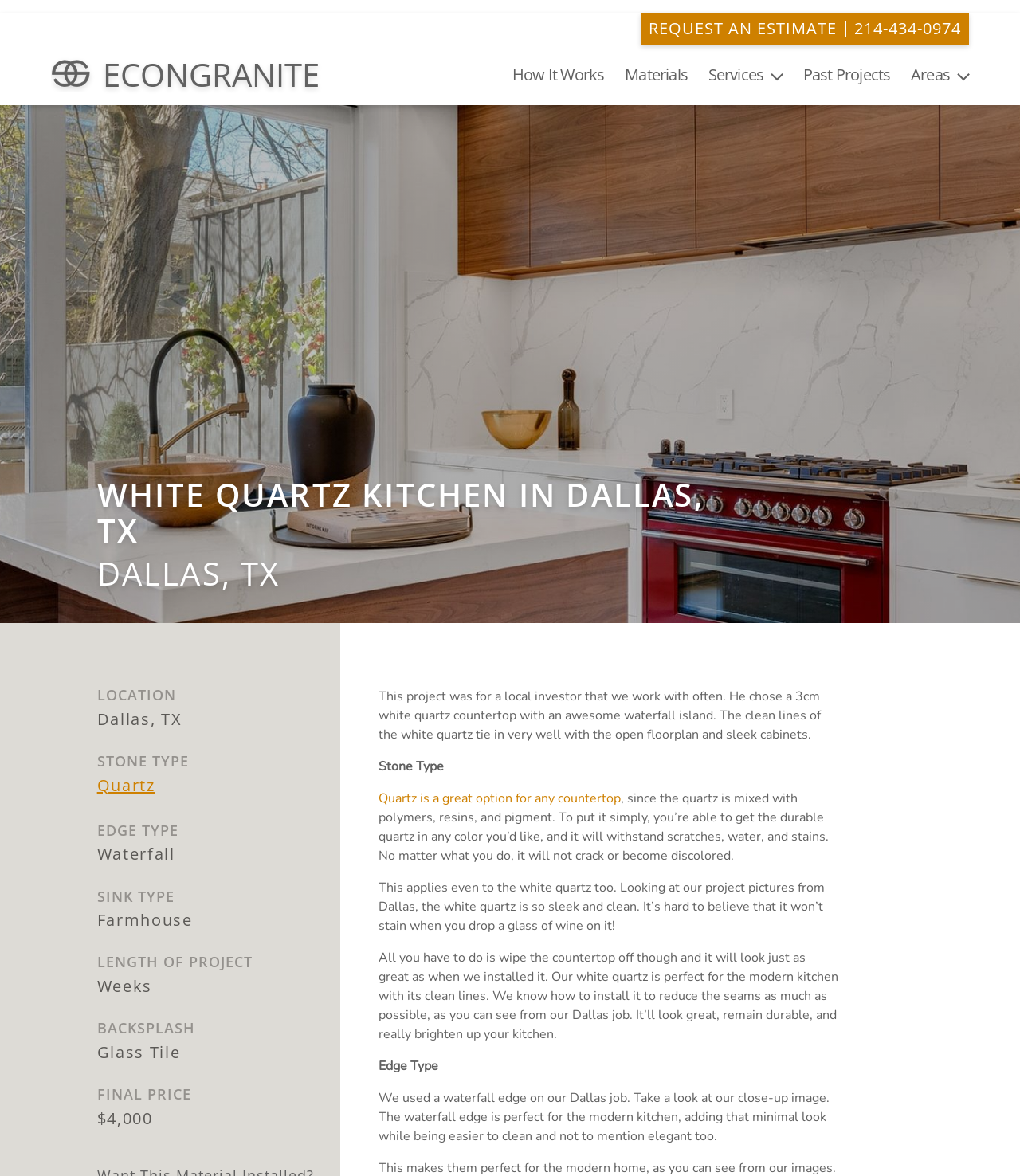Kindly determine the bounding box coordinates for the area that needs to be clicked to execute this instruction: "Click on the Savoy link".

None